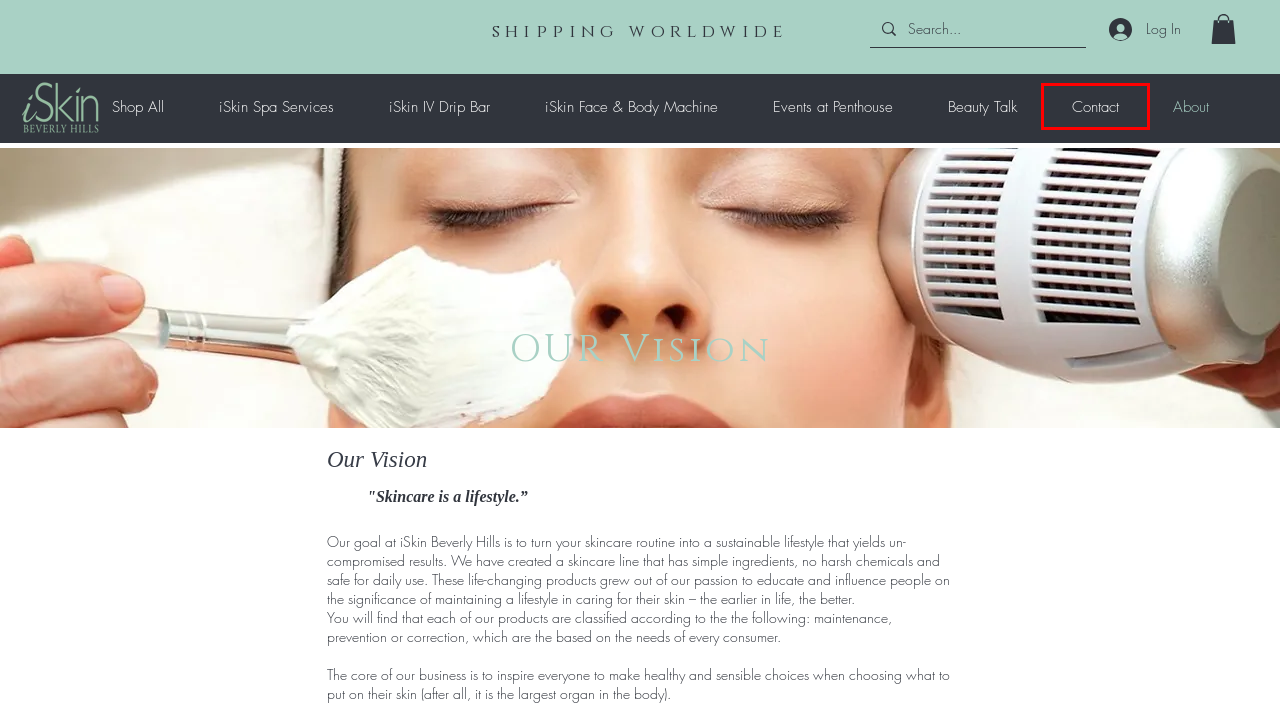Observe the screenshot of a webpage with a red bounding box around an element. Identify the webpage description that best fits the new page after the element inside the bounding box is clicked. The candidates are:
A. Home | iSkin Beverly Hills
B. FAQ | iSkin Beverly Hills
C. iSkin Face & Body Machine | iSkin Beverly Hills
D. iSkin Spa Services | iSkin Beverly Hills
E. Contact | iSkin Beverly Hills
F. Shop All | iSkin Beverly Hills
G. iSkin IV Drip Bar | iSkin Beverly Hills
H. Beauty Talk | iSkin Beverly Hills

E